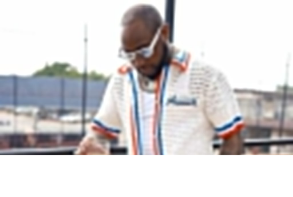What is the setting of the image?
Kindly offer a comprehensive and detailed response to the question.

The background of the image hints at an urban setting, with structures and greenery visible, which suggests that the person is in a city or town environment.